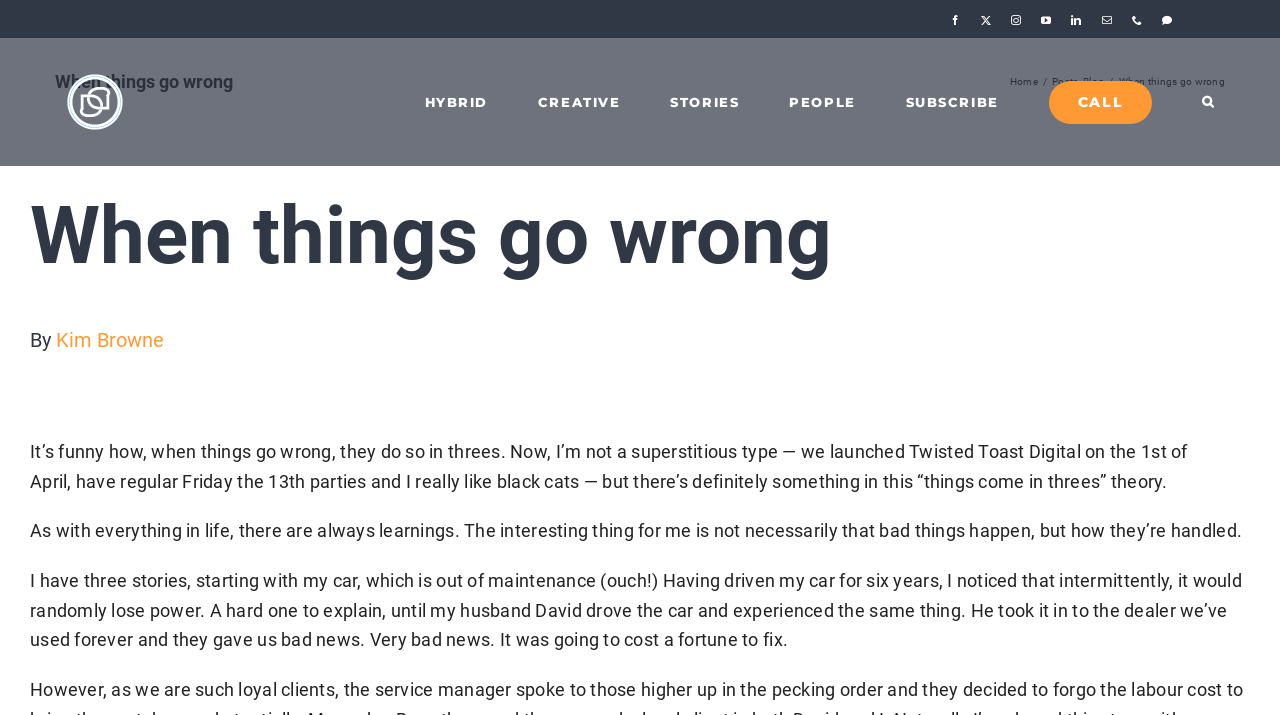Carefully examine the image and provide an in-depth answer to the question: What is the name of the author of the blog post?

I found the answer by looking at the heading 'By Kim Browne' which is a subheading of the main heading 'When things go wrong'. This suggests that Kim Browne is the author of the blog post.